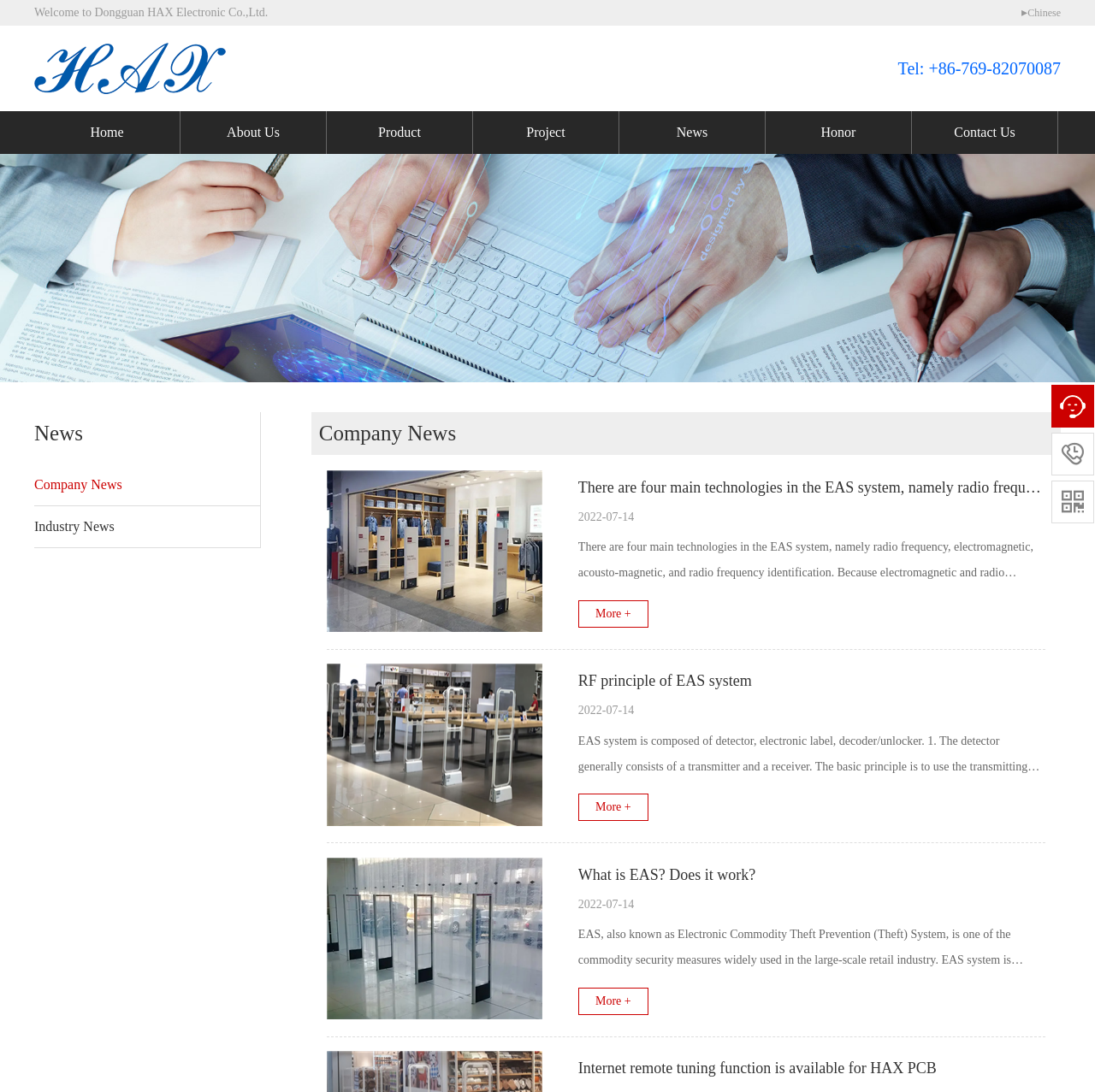Using the information in the image, could you please answer the following question in detail:
Is there a language switch option?

The language switch option can be found at the top right corner of the webpage, in the link element that says 'Chinese'. This indicates that the website provides a language switch option.